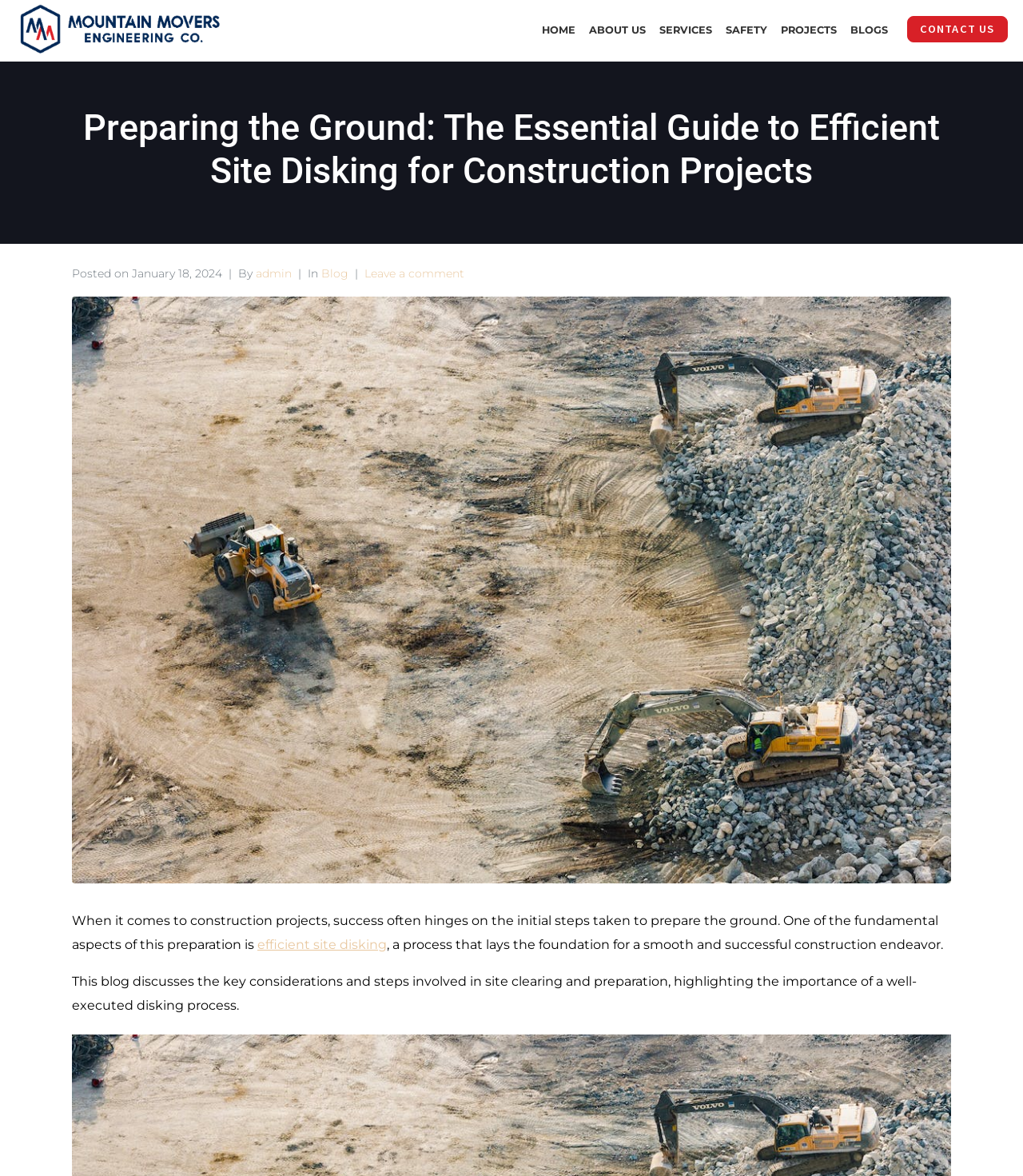What is the topic of the blog post?
Please provide a single word or phrase based on the screenshot.

Site disking